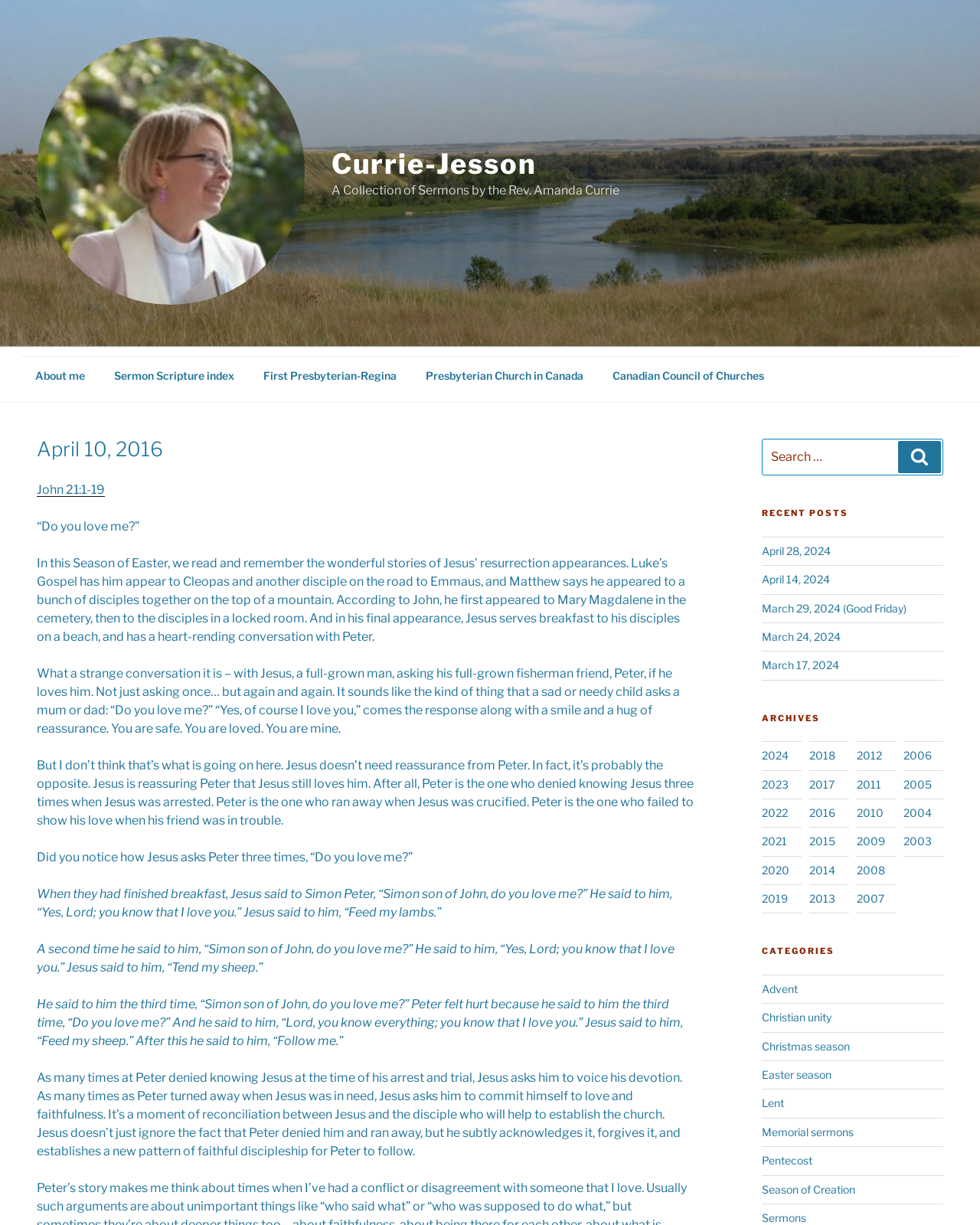How many categories are there in the 'CATEGORIES' section?
Please provide a comprehensive answer based on the information in the image.

In the 'CATEGORIES' section, there are nine categories, which are 'Advent', 'Christian unity', 'Christmas season', 'Easter season', 'Lent', 'Memorial sermons', 'Pentecost', 'Season of Creation', and 'Sermons'.